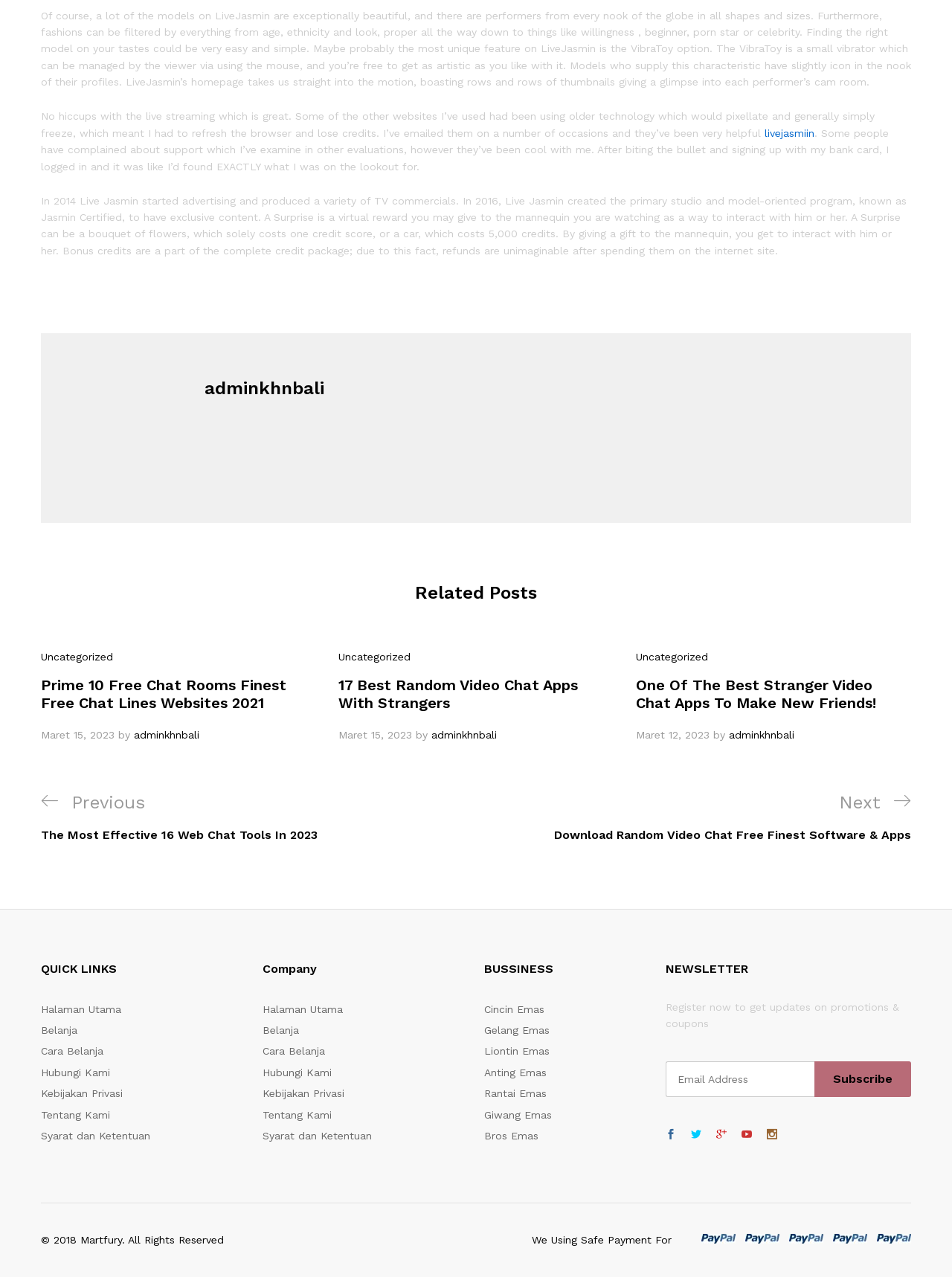Answer the following query with a single word or phrase:
What can be given to a model as a virtual reward?

A Surprise